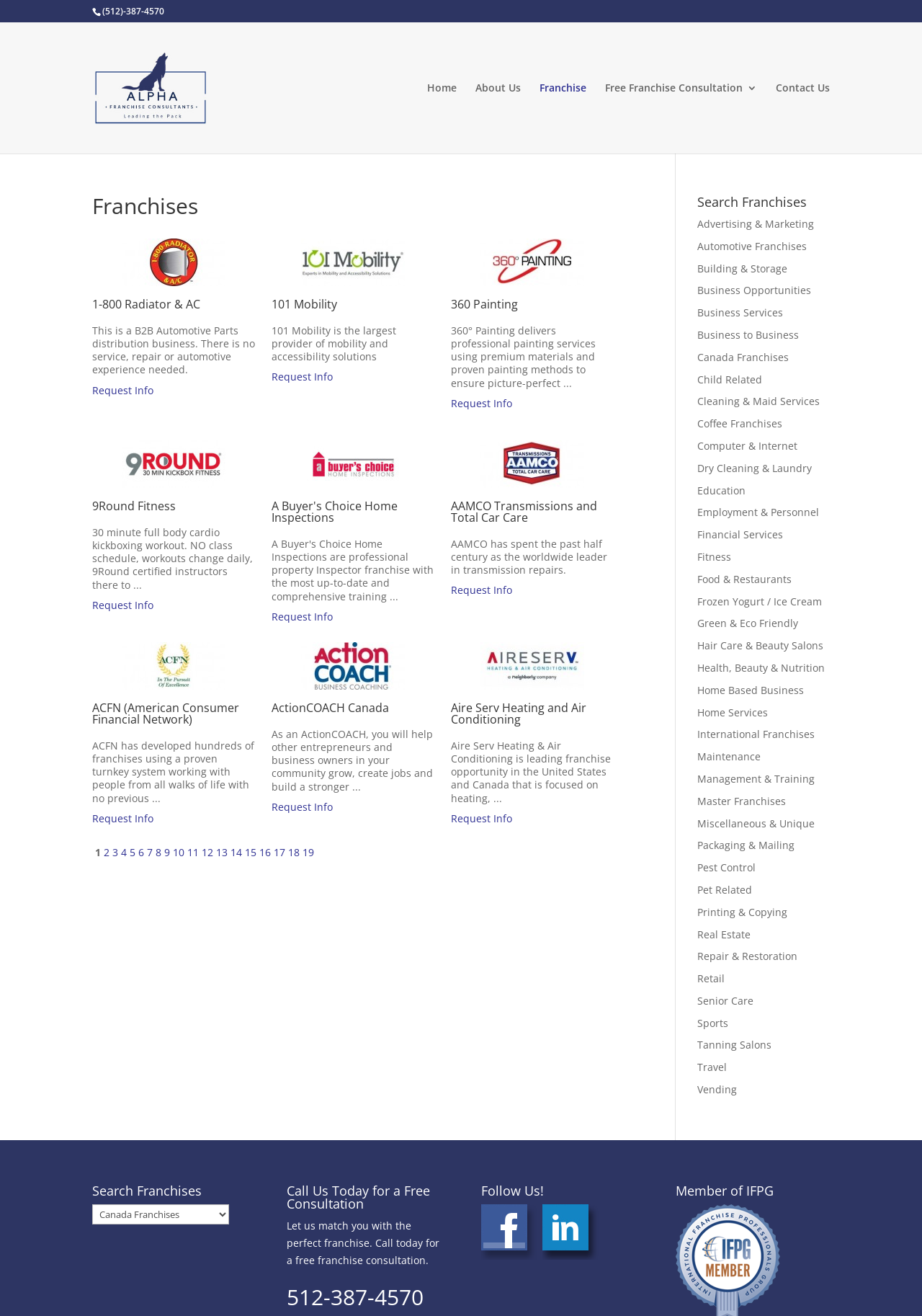Locate the bounding box coordinates of the region to be clicked to comply with the following instruction: "Call (512)-387-4570". The coordinates must be four float numbers between 0 and 1, in the form [left, top, right, bottom].

[0.111, 0.004, 0.178, 0.013]